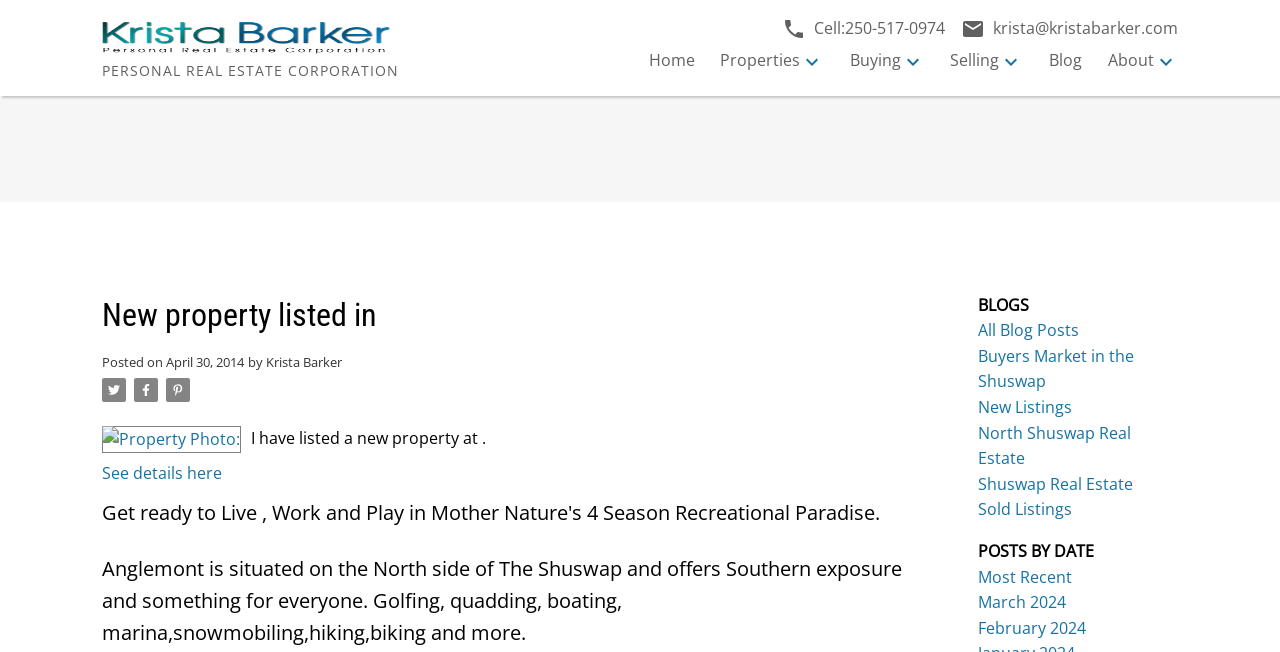Provide a one-word or short-phrase answer to the question:
What is the name of the real estate agent?

Krista Barker